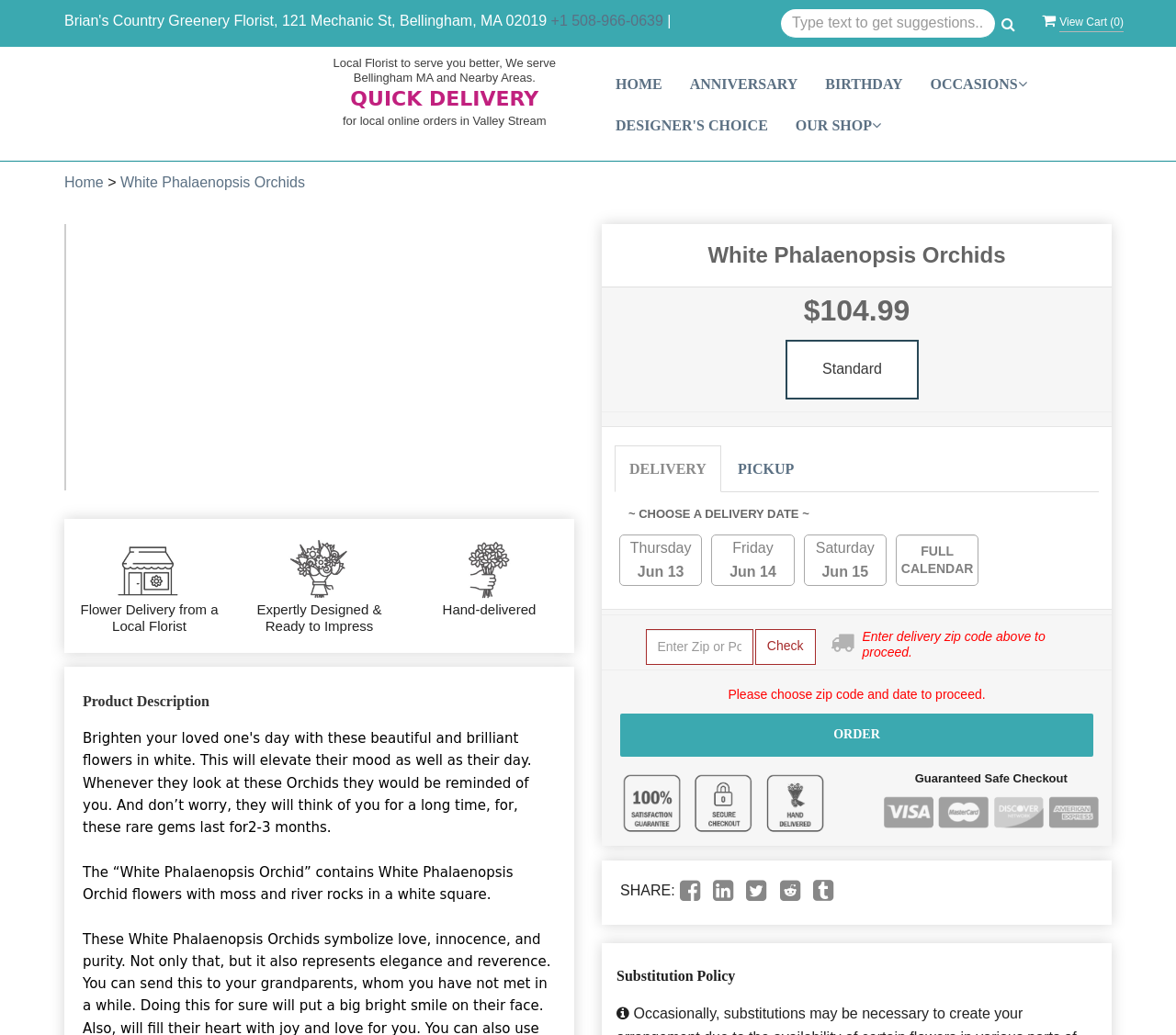Please determine the bounding box coordinates for the element with the description: "Birthday".

[0.69, 0.061, 0.779, 0.101]